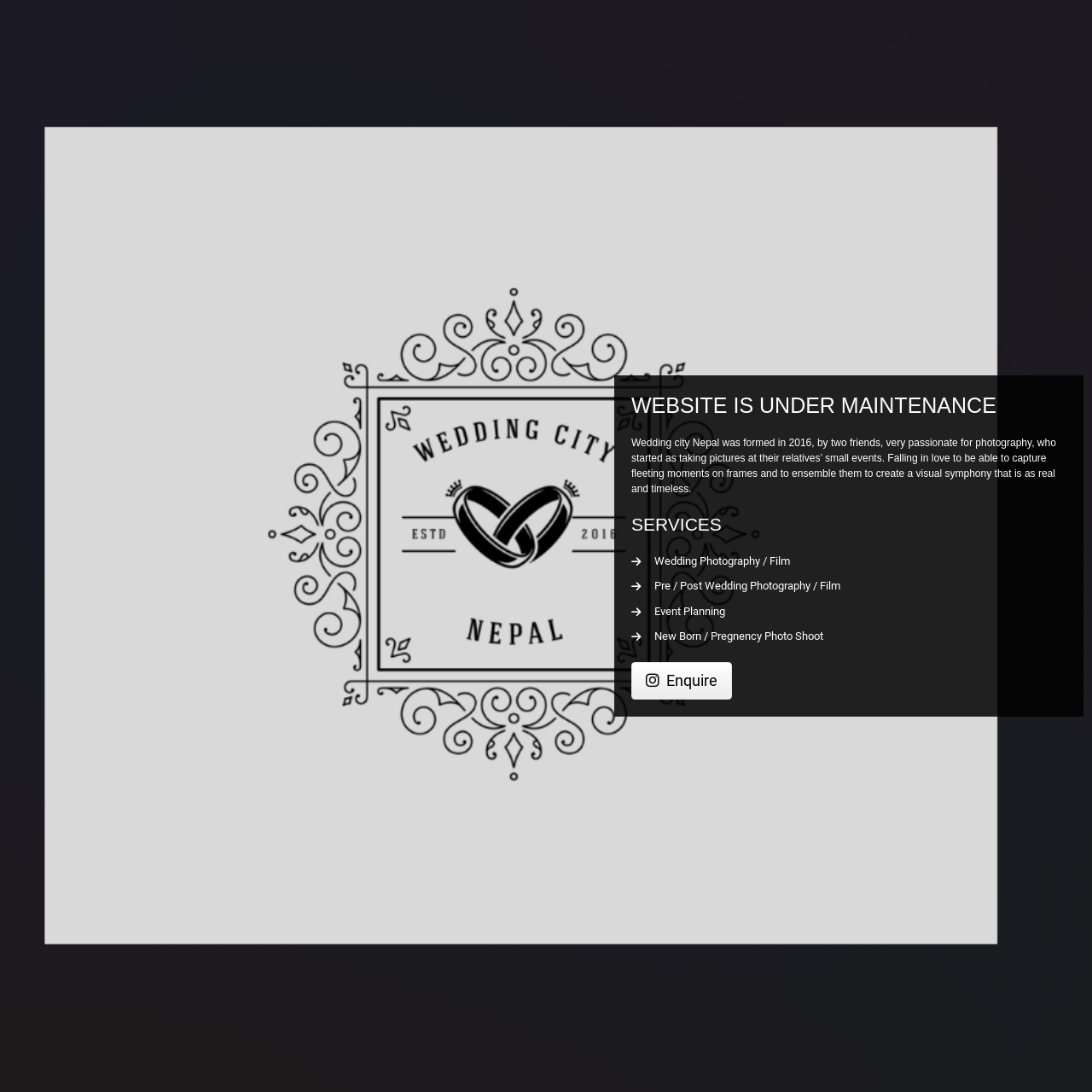What is Wedding City Nepal about?
Please elaborate on the answer to the question with detailed information.

Wedding City Nepal is about photography, as mentioned in the static text 'Wedding city Nepal was formed in 2016, by two friends, very passionate for photography...' which provides a brief introduction to the company.